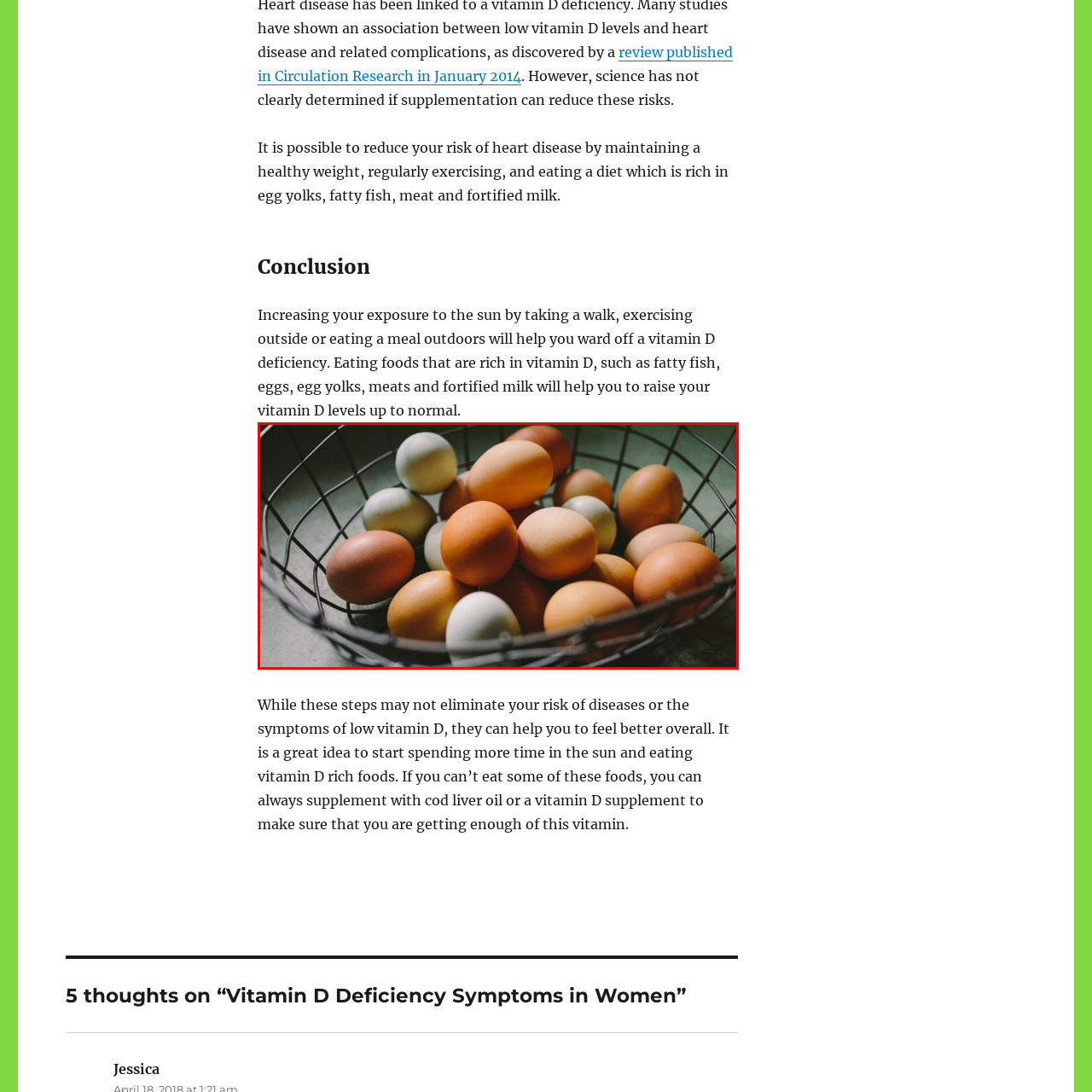Explain in detail what is depicted in the image enclosed by the red boundary.

The image showcases a wire basket filled with a variety of eggs, highlighting their different colors and sizes. Among the eggs, shades of brown and white are prominent, reflecting natural tones often associated with fresh farm produce. The basket is positioned on a subtle, textured surface that adds depth to the composition, while the overall scene conveys a sense of rustic charm and healthfulness, echoing themes of nutritious diets and the importance of vitamin D-rich foods. This arrangement underscores the connection between dietary habits and wellness, particularly in relation to reducing risks of deficiencies.